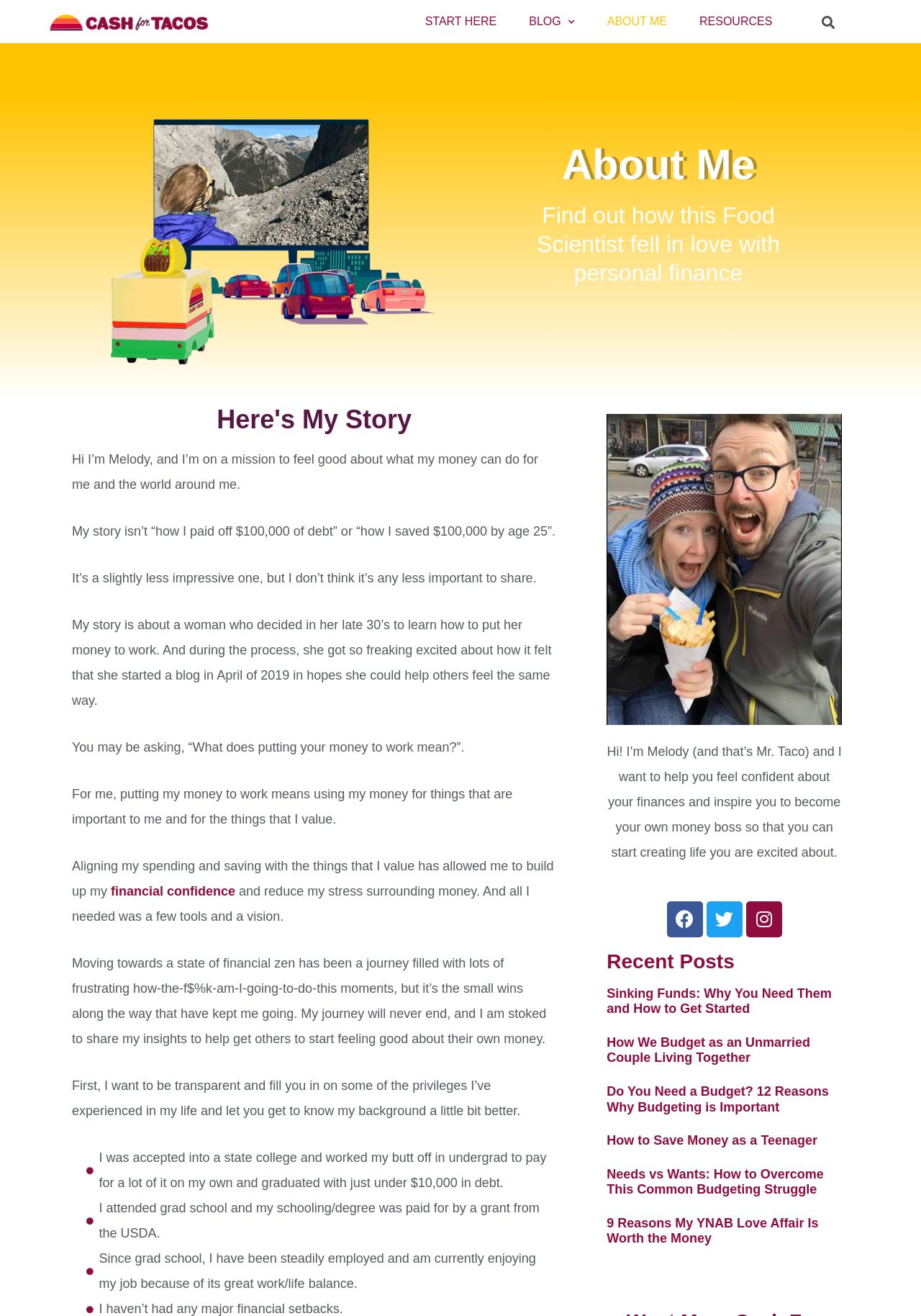What is the author's profession?
Kindly answer the question with as much detail as you can.

The author mentions that they are a Food Scientist, which is stated in the text as 'Find out how this Food Scientist fell in love with personal finance'.